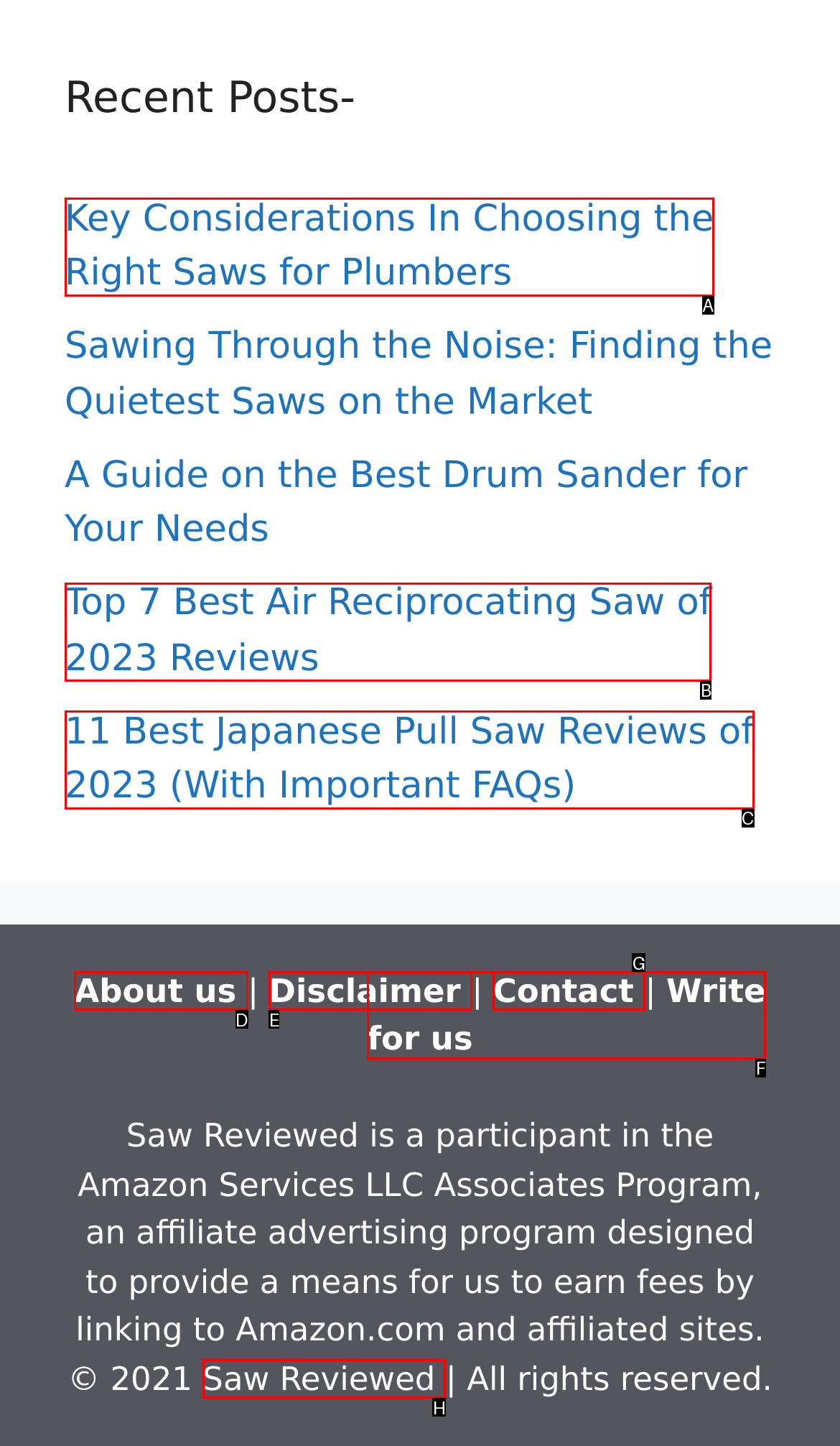Select the correct UI element to click for this task: View the top 7 best air reciprocating saw of 2023 reviews.
Answer using the letter from the provided options.

B